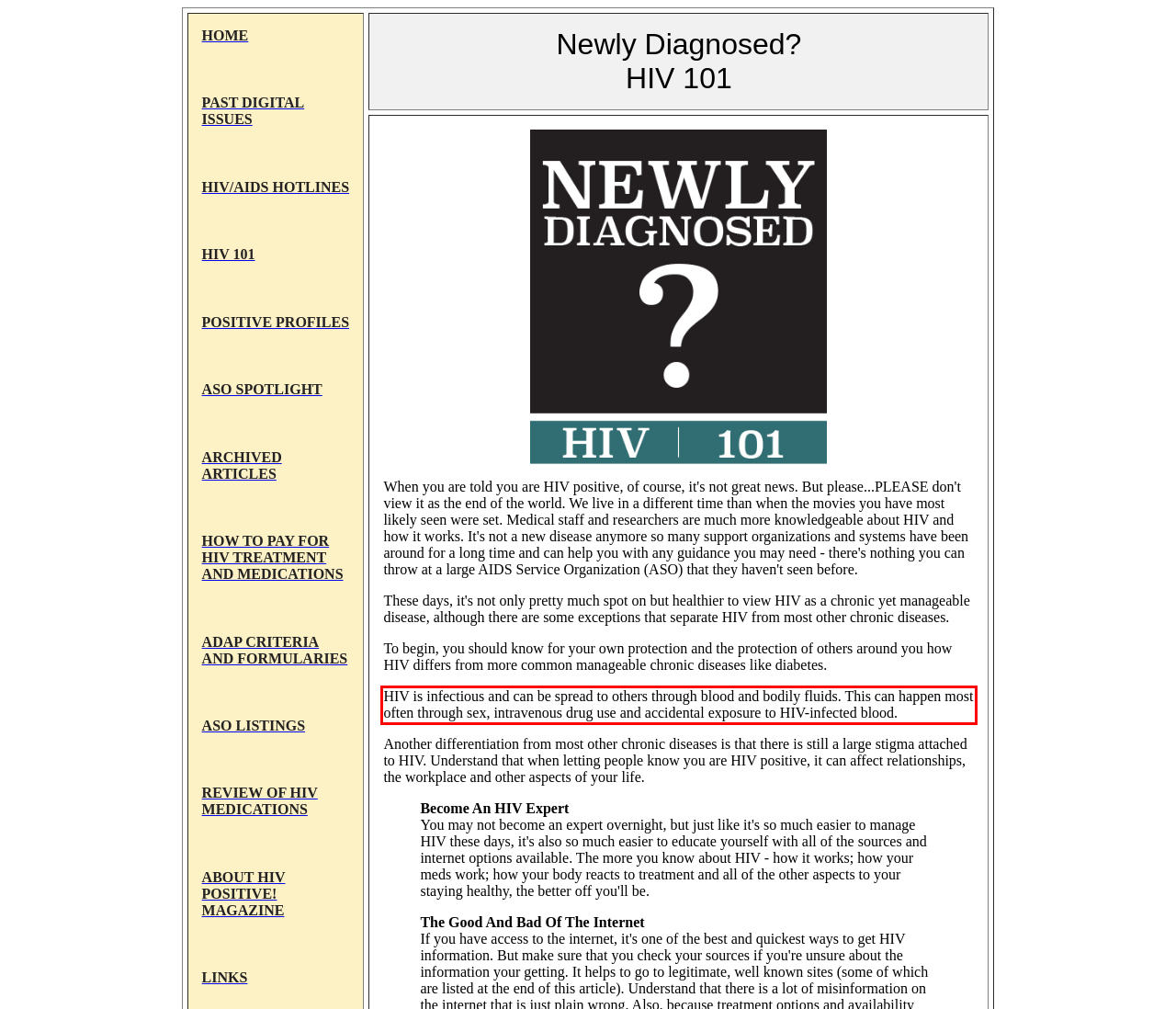Review the webpage screenshot provided, and perform OCR to extract the text from the red bounding box.

HIV is infectious and can be spread to others through blood and bodily fluids. This can happen most often through sex, intravenous drug use and accidental exposure to HIV-infected blood.